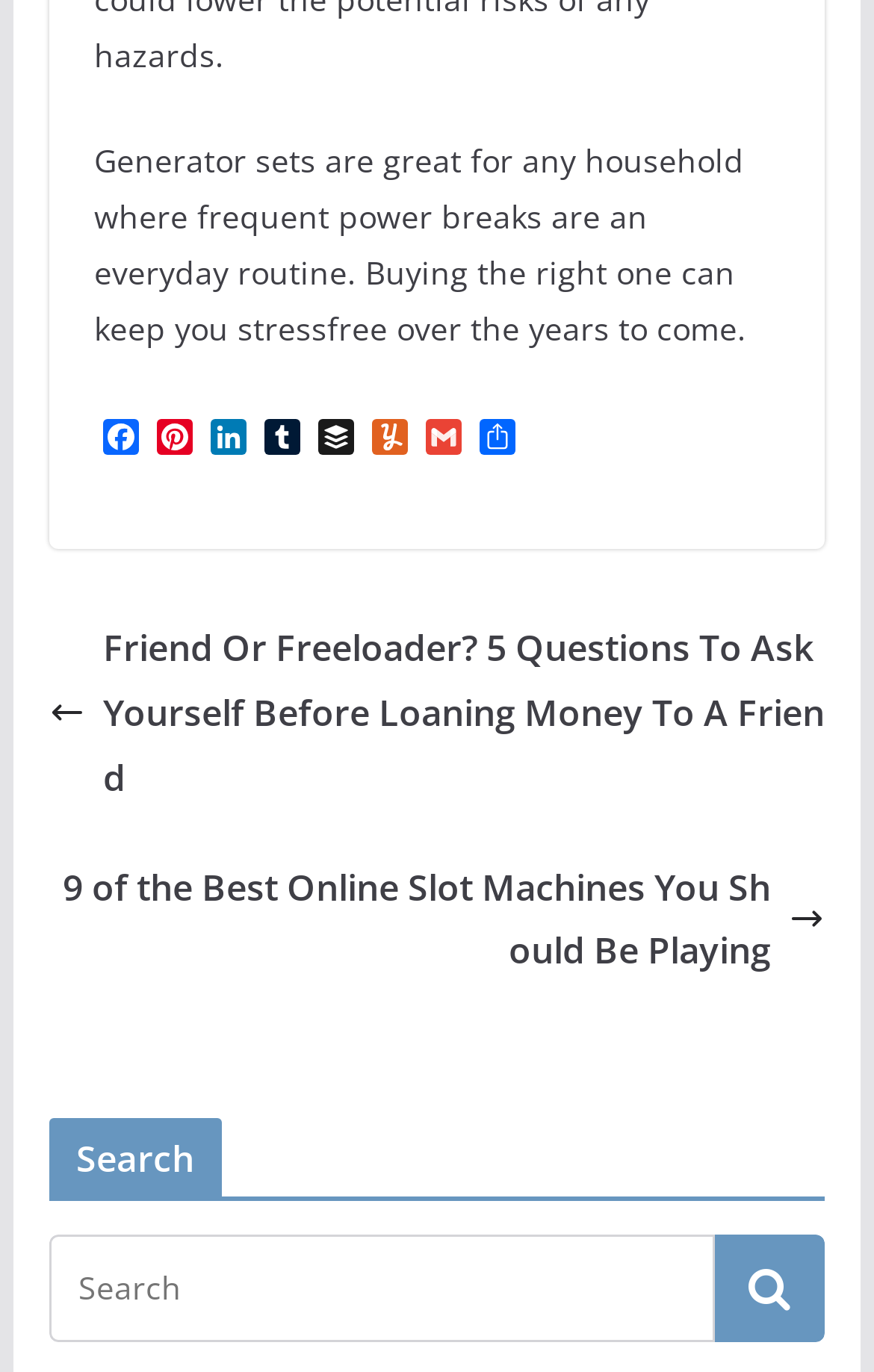Using the format (top-left x, top-left y, bottom-right x, bottom-right y), provide the bounding box coordinates for the described UI element. All values should be floating point numbers between 0 and 1: Tumblr

[0.292, 0.306, 0.353, 0.335]